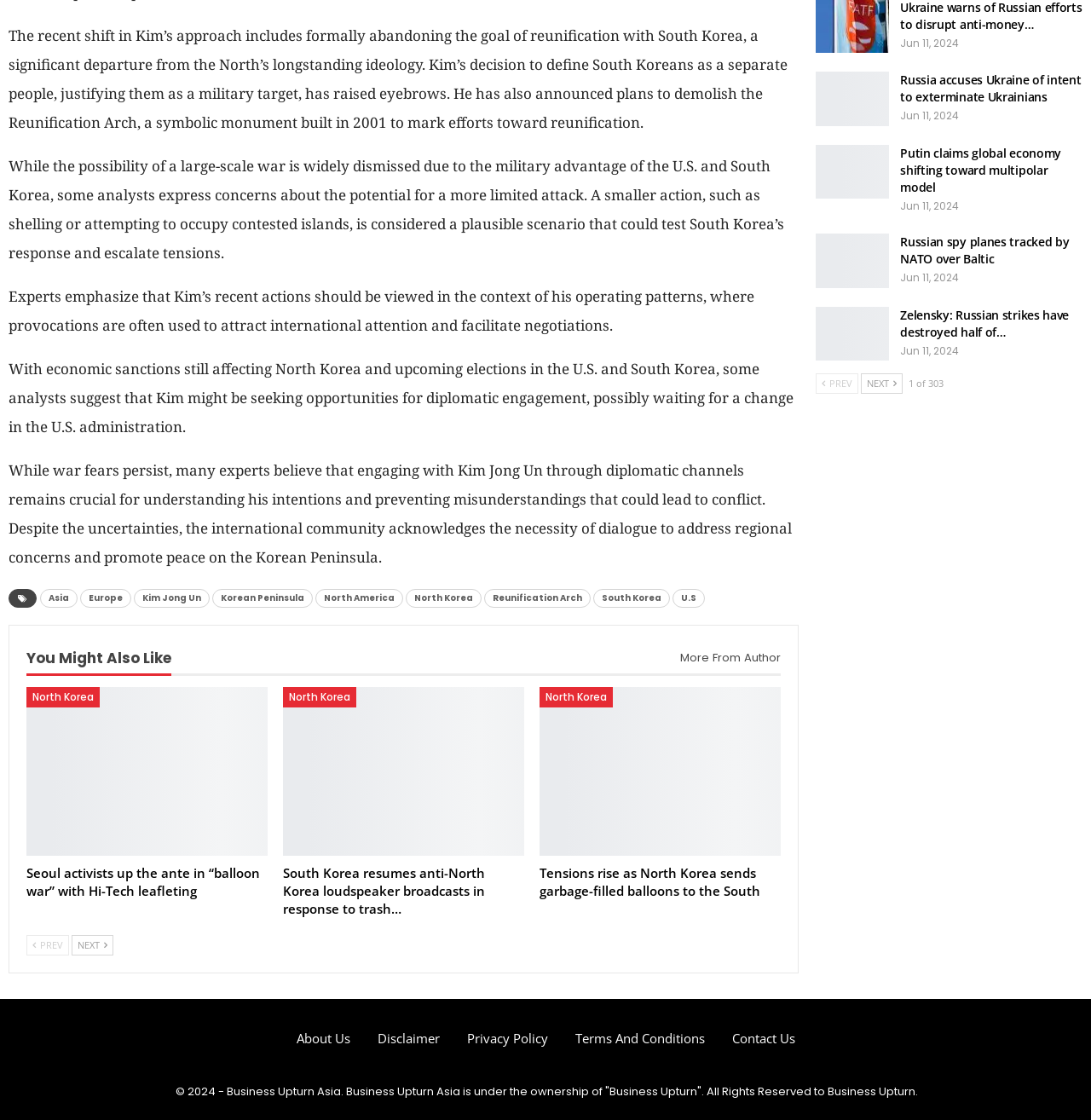Find the bounding box coordinates of the element to click in order to complete the given instruction: "Click on the 'Asia' link."

[0.037, 0.526, 0.071, 0.542]